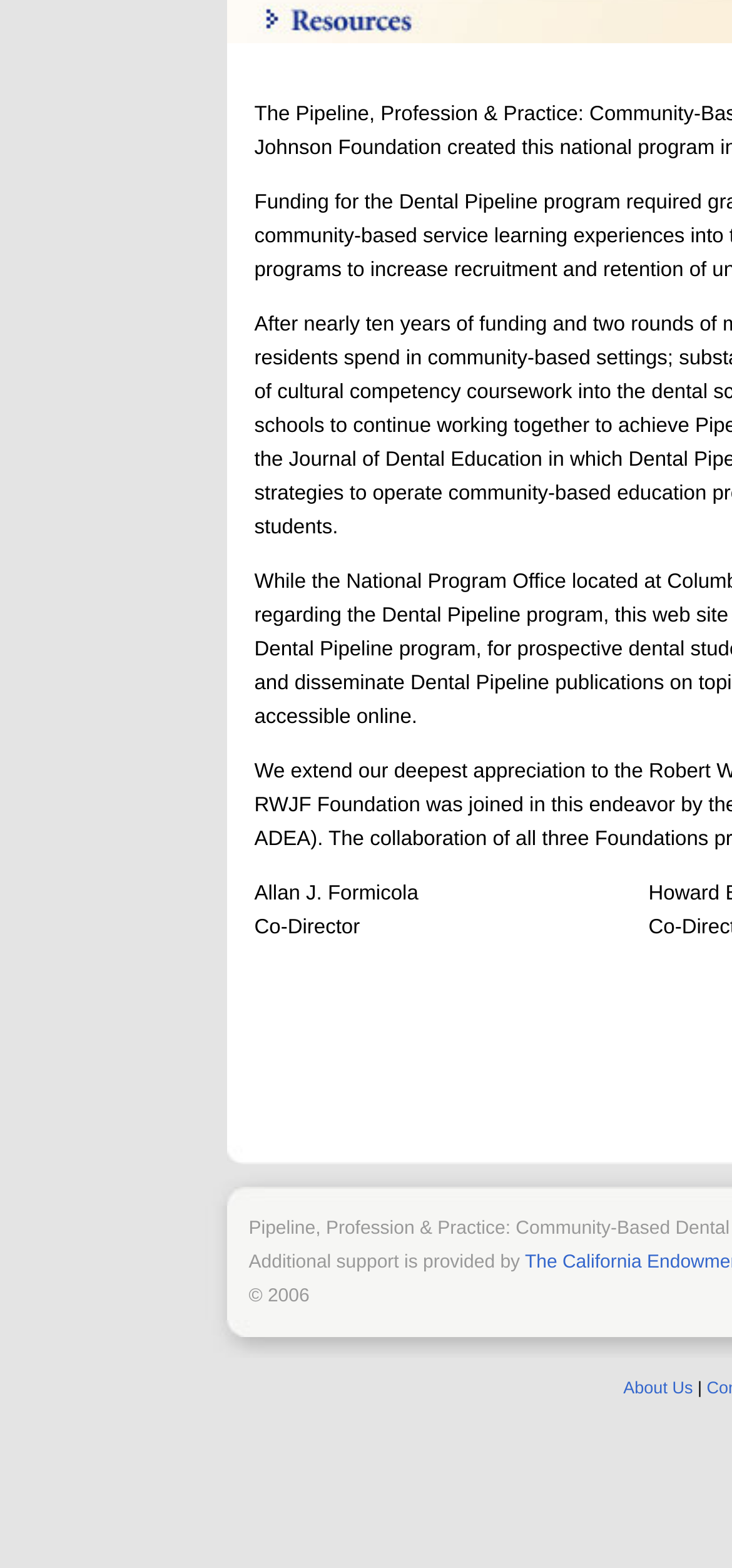Can you find the bounding box coordinates for the UI element given this description: "About Us"? Provide the coordinates as four float numbers between 0 and 1: [left, top, right, bottom].

[0.852, 0.879, 0.947, 0.891]